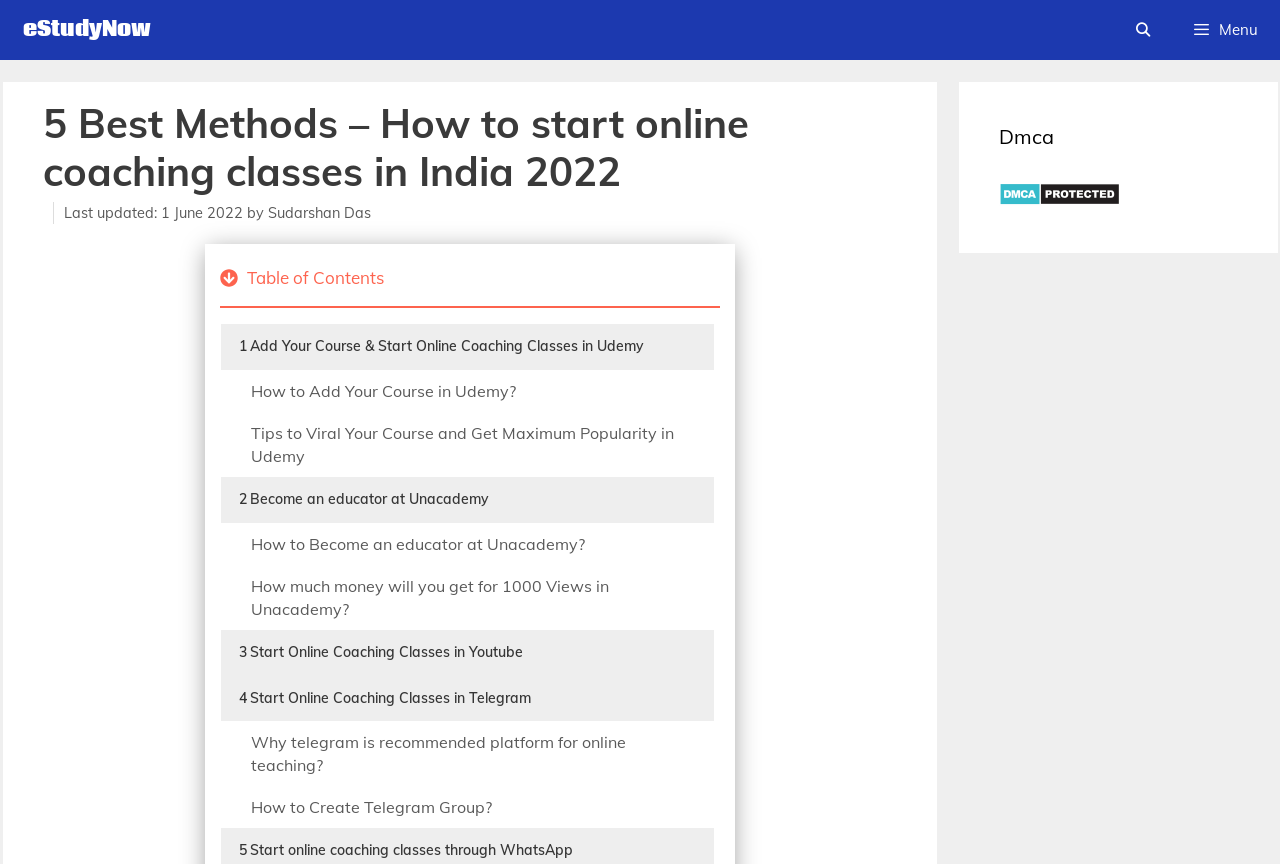For the given element description False Positive, determine the bounding box coordinates of the UI element. The coordinates should follow the format (top-left x, top-left y, bottom-right x, bottom-right y) and be within the range of 0 to 1.

None